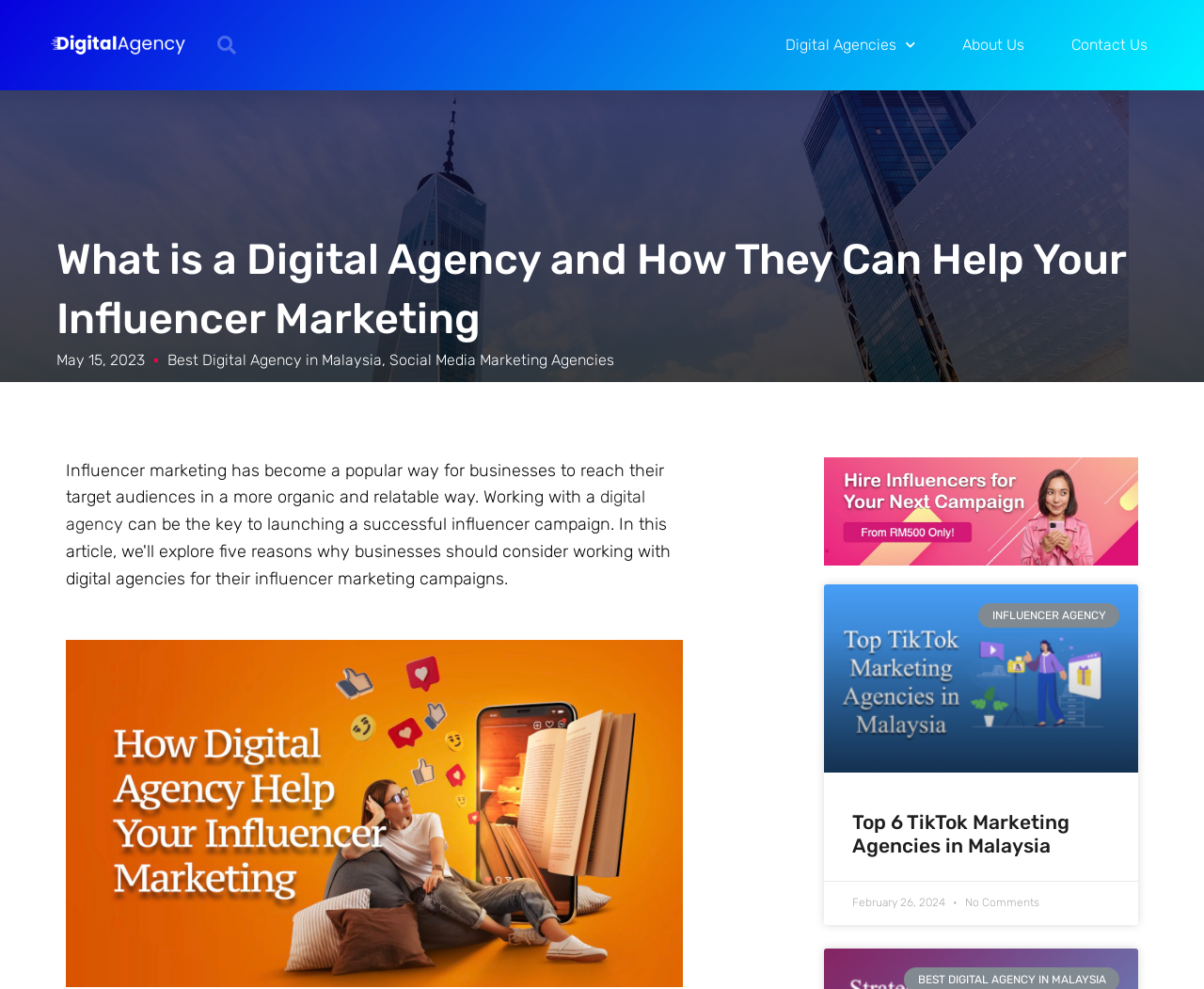Locate the bounding box coordinates of the segment that needs to be clicked to meet this instruction: "Learn more about 'Best Digital Agency in Malaysia'".

[0.139, 0.355, 0.317, 0.373]